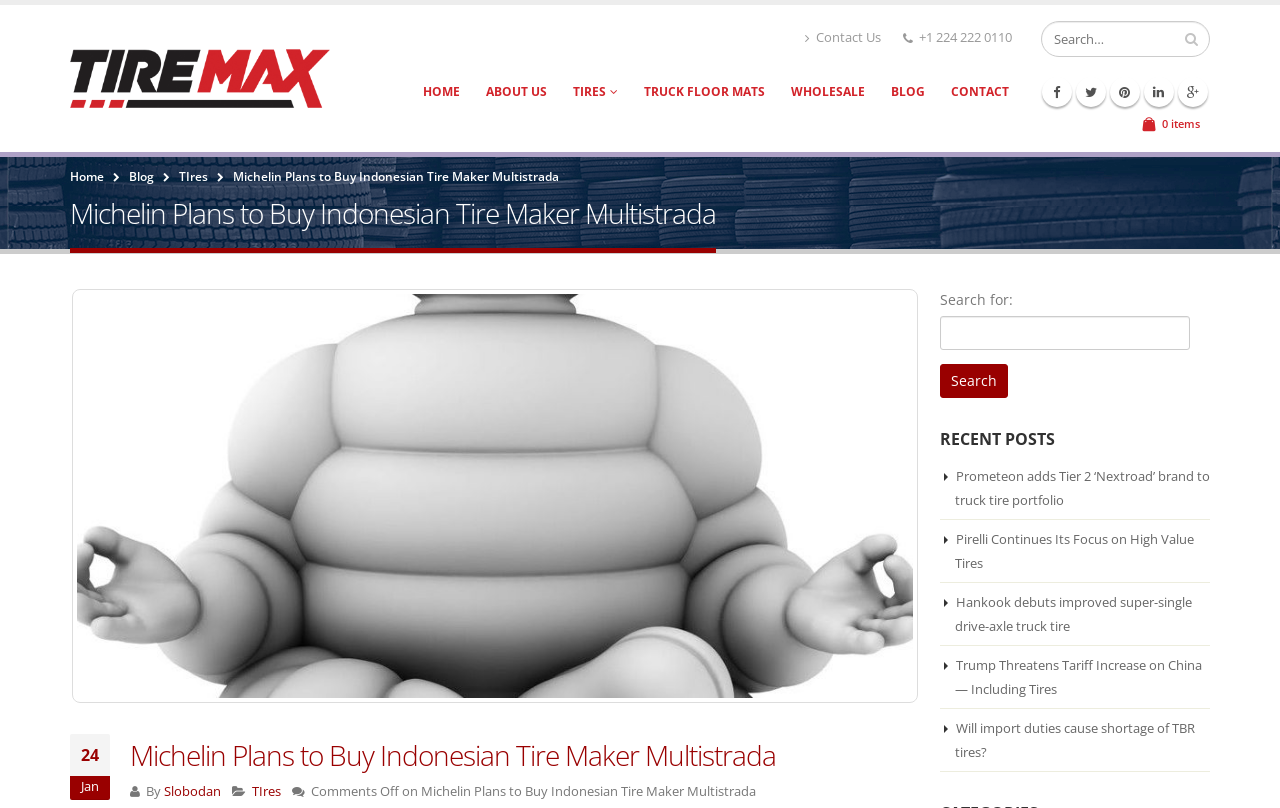How many recent posts are listed?
Provide a short answer using one word or a brief phrase based on the image.

5